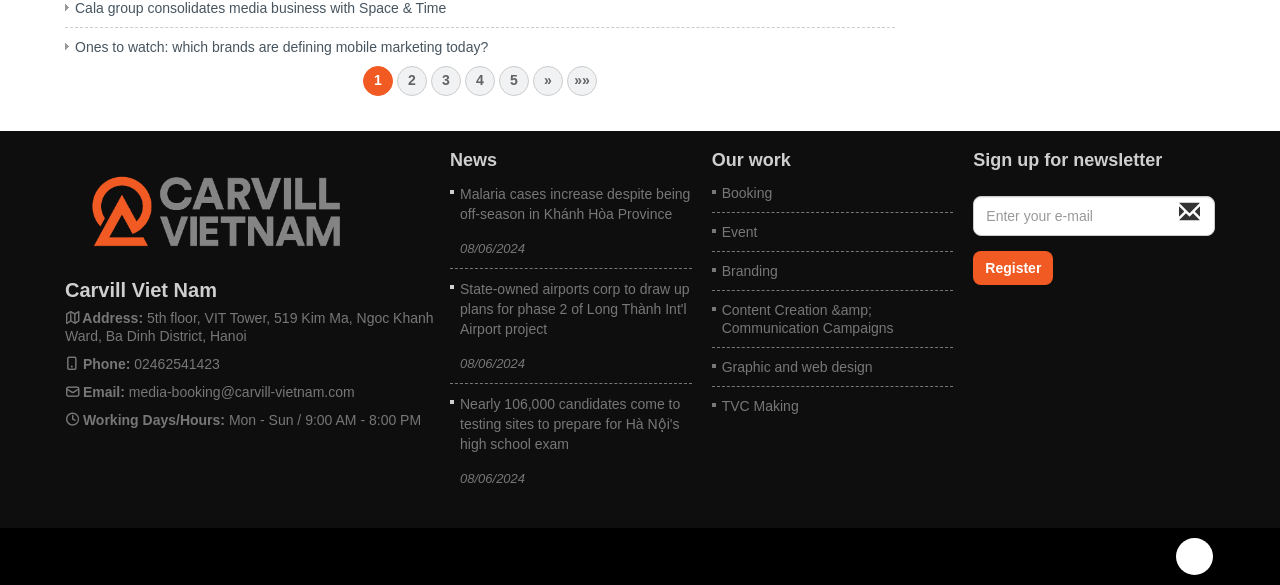Please find the bounding box coordinates of the clickable region needed to complete the following instruction: "Click on the 'News' link". The bounding box coordinates must consist of four float numbers between 0 and 1, i.e., [left, top, right, bottom].

[0.352, 0.257, 0.388, 0.291]